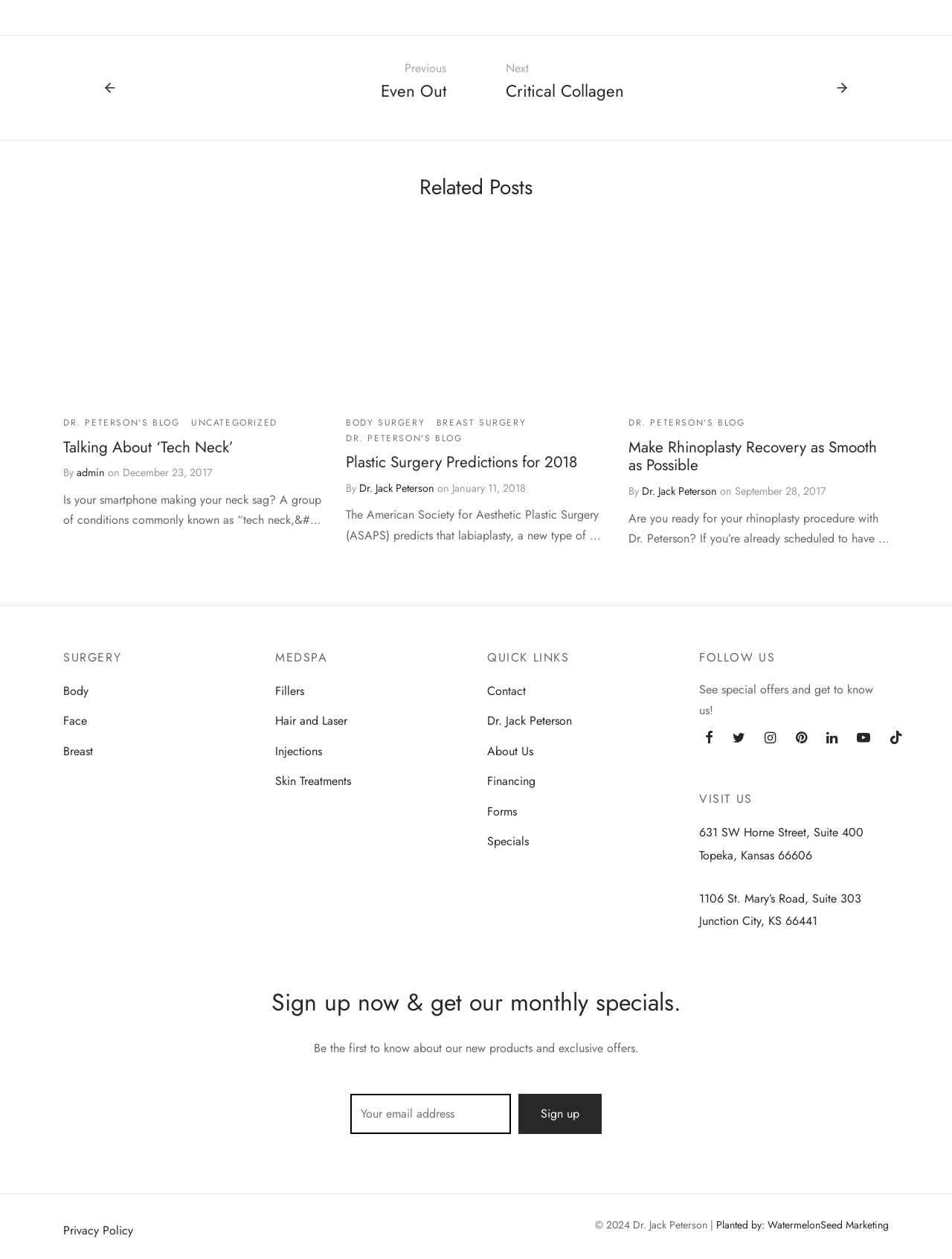Refer to the image and provide a thorough answer to this question:
What type of surgery is discussed in the third article?

The third article discusses rhinoplasty, as indicated by the heading 'Make Rhinoplasty Recovery as Smooth as Possible' and the corresponding link.